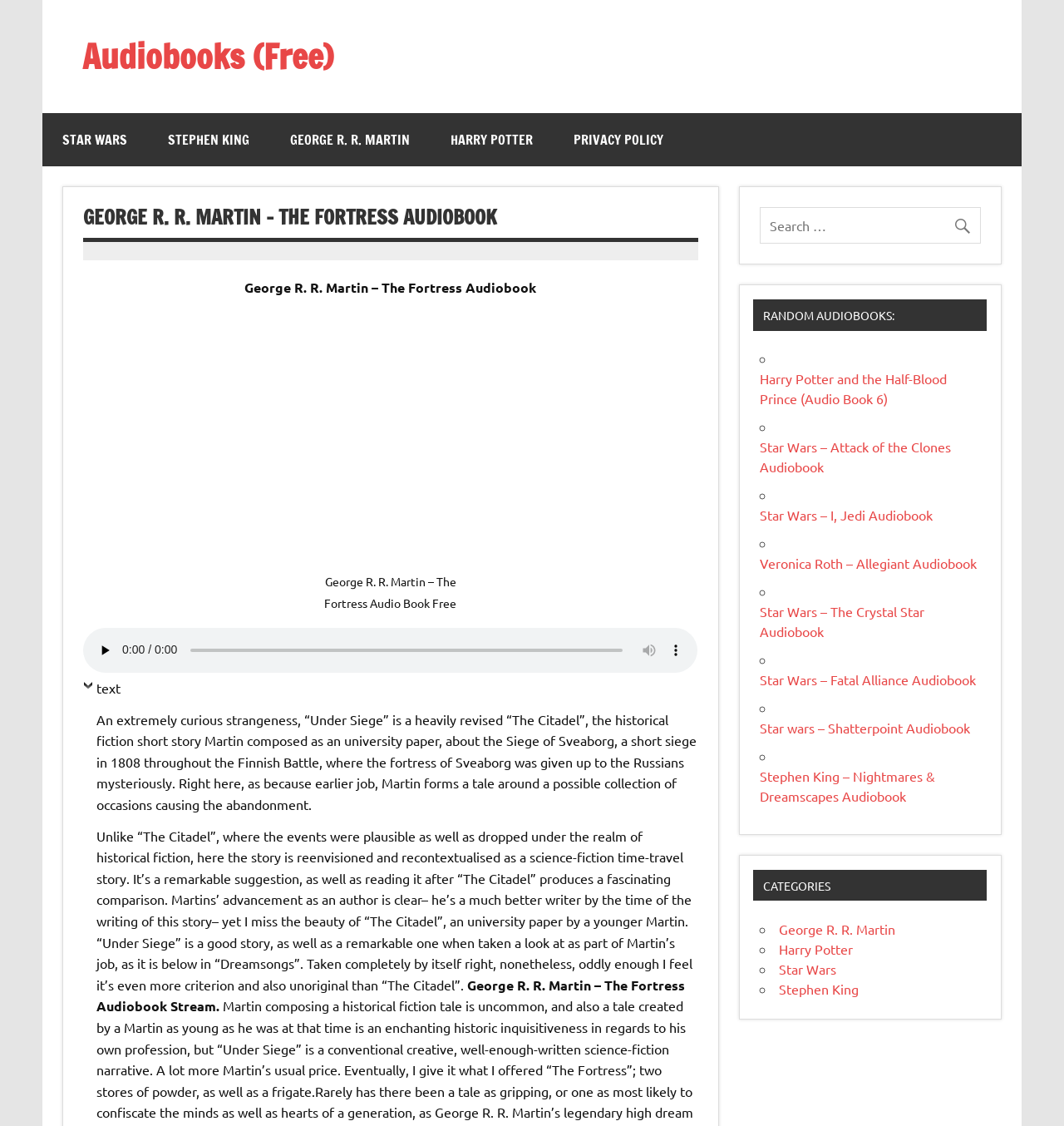Respond to the following question with a brief word or phrase:
What is the name of the historical event mentioned in the text?

Siege of Sveaborg